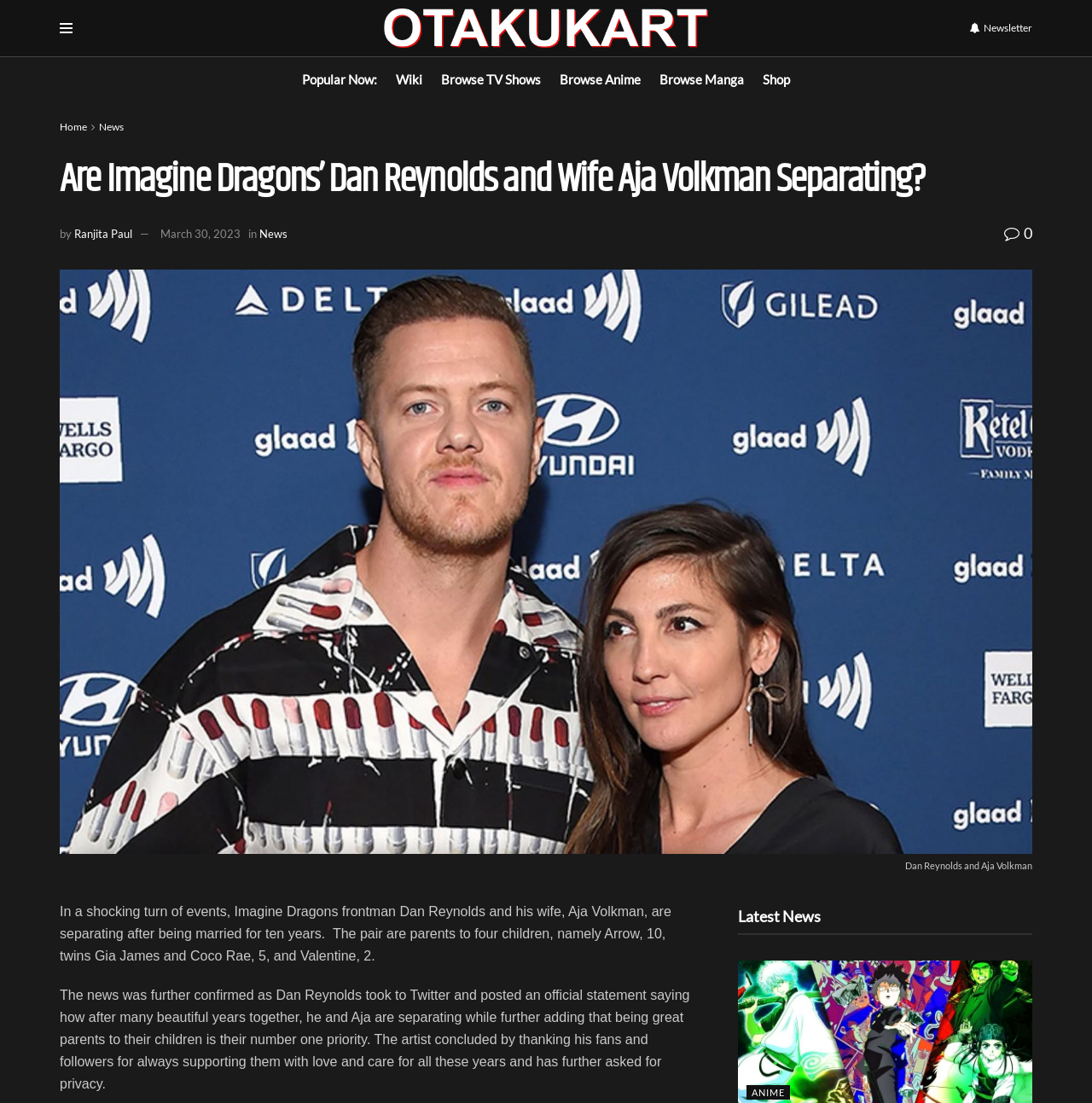Find and generate the main title of the webpage.

Are Imagine Dragons’ Dan Reynolds and Wife Aja Volkman Separating?